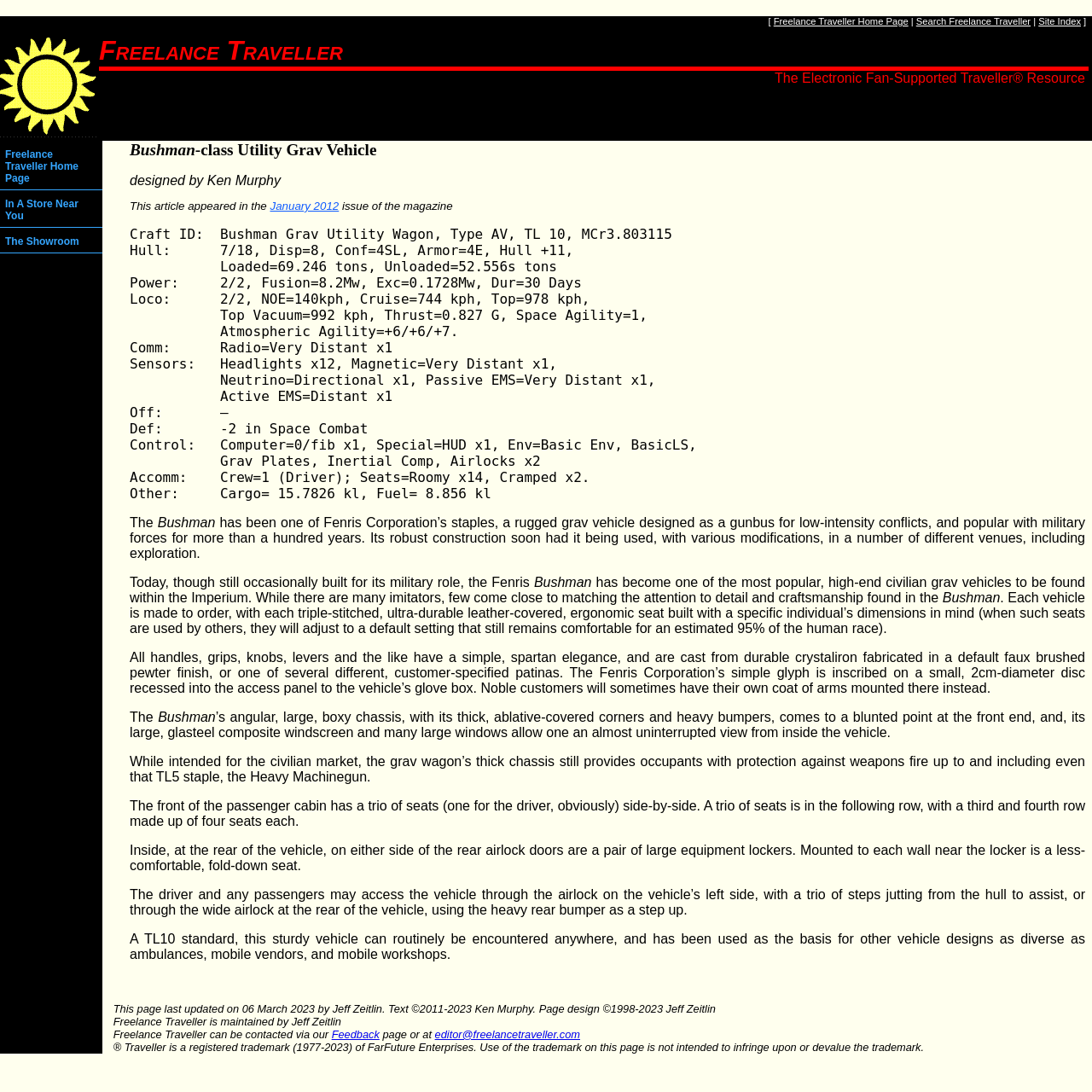What is the purpose of the Bushman grav utility vehicle?
Refer to the image and provide a one-word or short phrase answer.

Gunbus for low-intensity conflicts